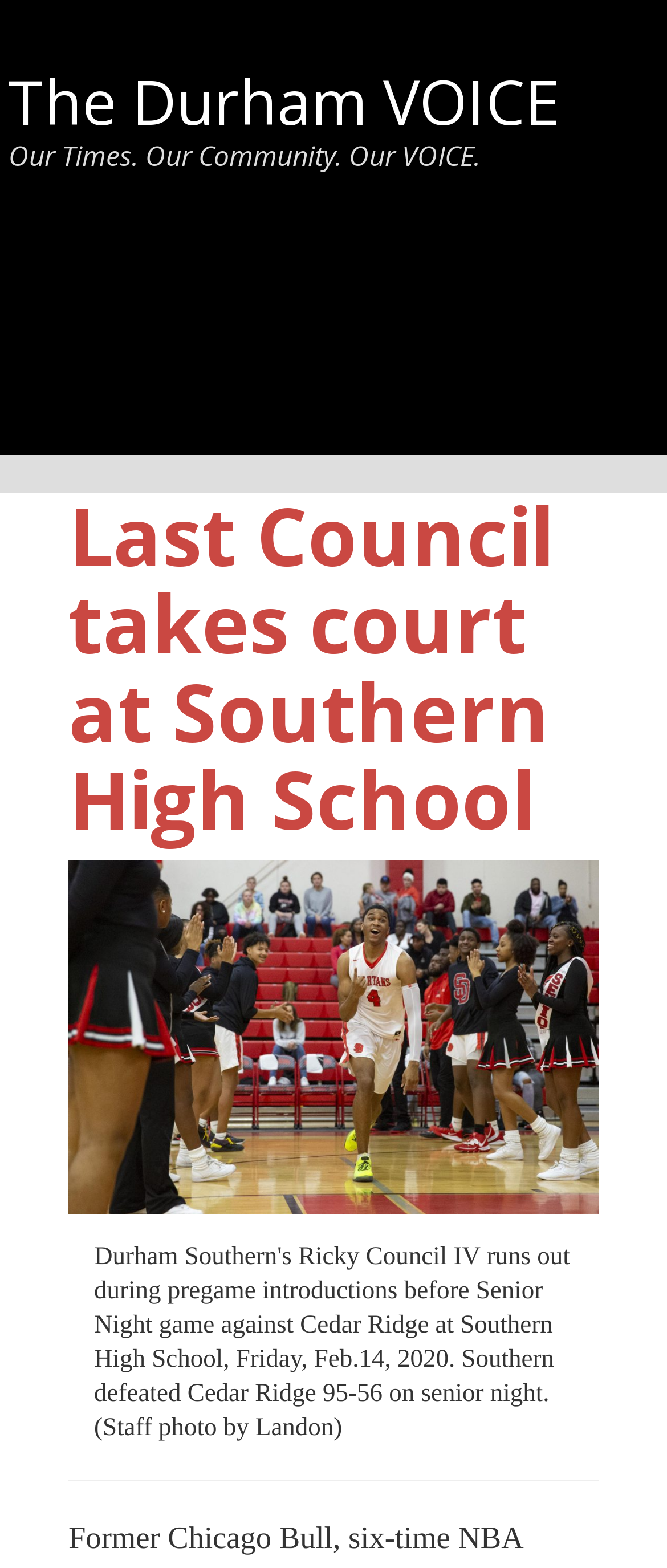What is the name of the high school mentioned?
Please provide a single word or phrase in response based on the screenshot.

Southern High School